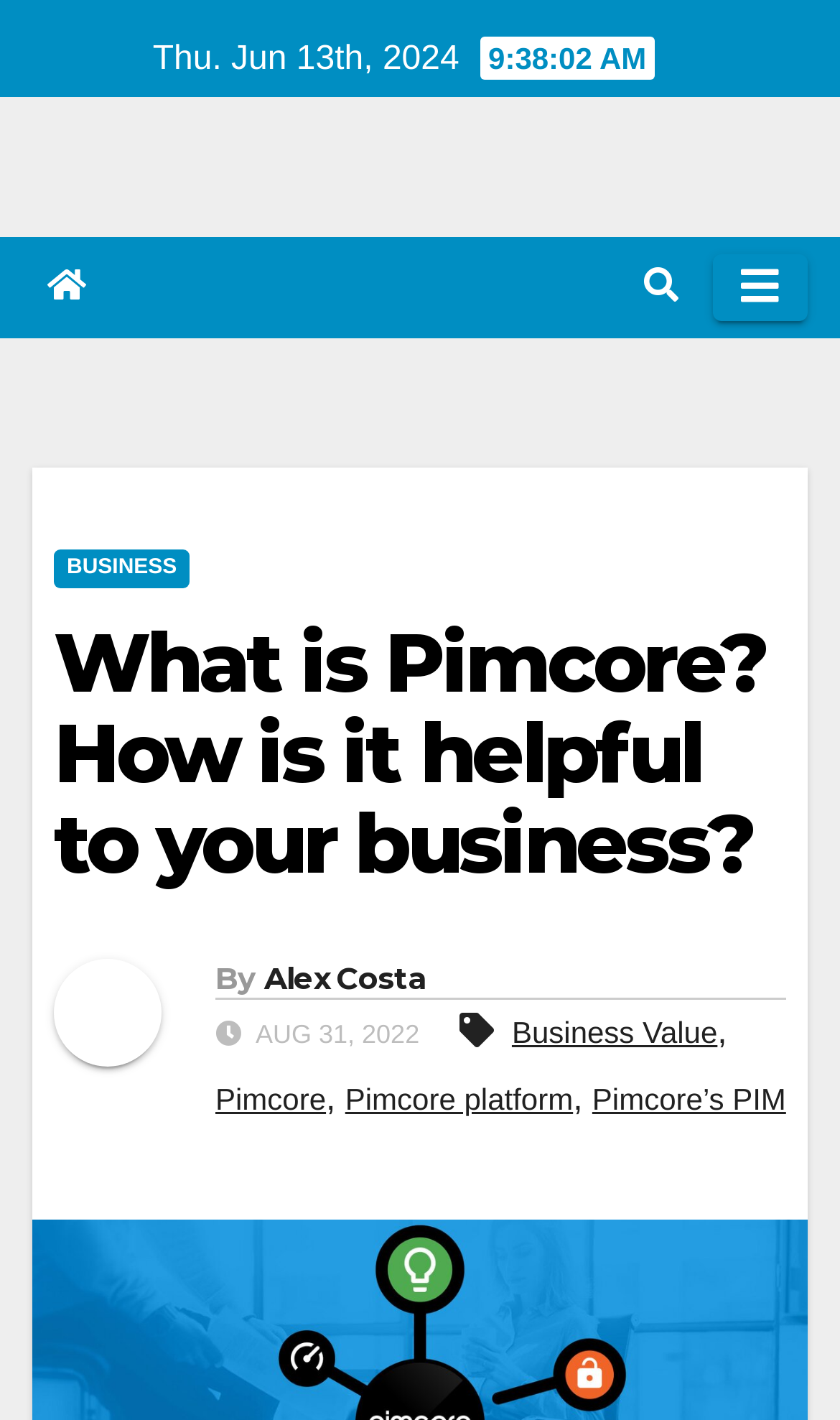Please find the bounding box coordinates of the element that you should click to achieve the following instruction: "Go to BUSINESS page". The coordinates should be presented as four float numbers between 0 and 1: [left, top, right, bottom].

[0.064, 0.387, 0.226, 0.414]